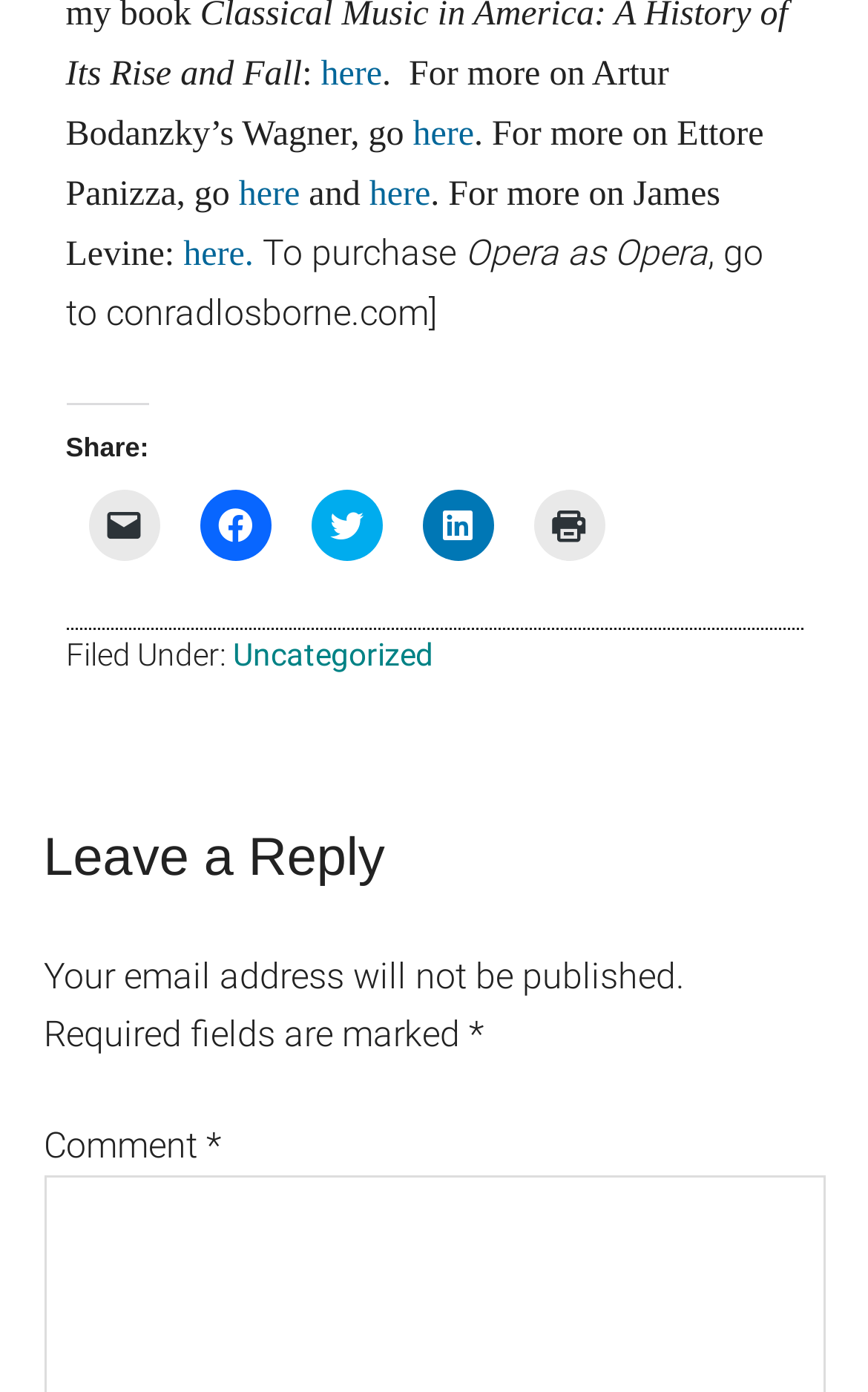Identify the bounding box coordinates of the section that should be clicked to achieve the task described: "Click to print".

[0.614, 0.352, 0.696, 0.403]